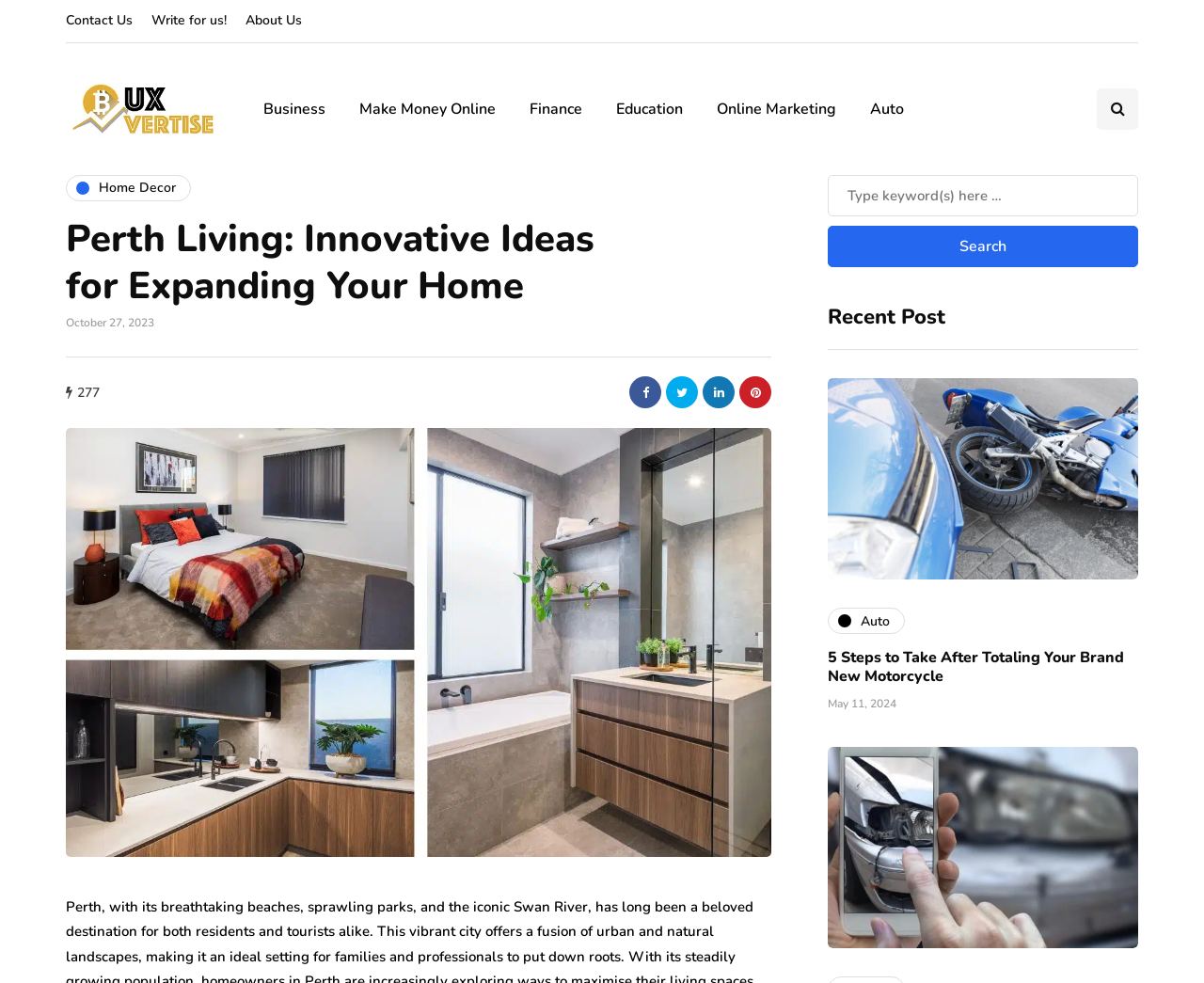Please find the main title text of this webpage.

Perth Living: Innovative Ideas for Expanding Your Home